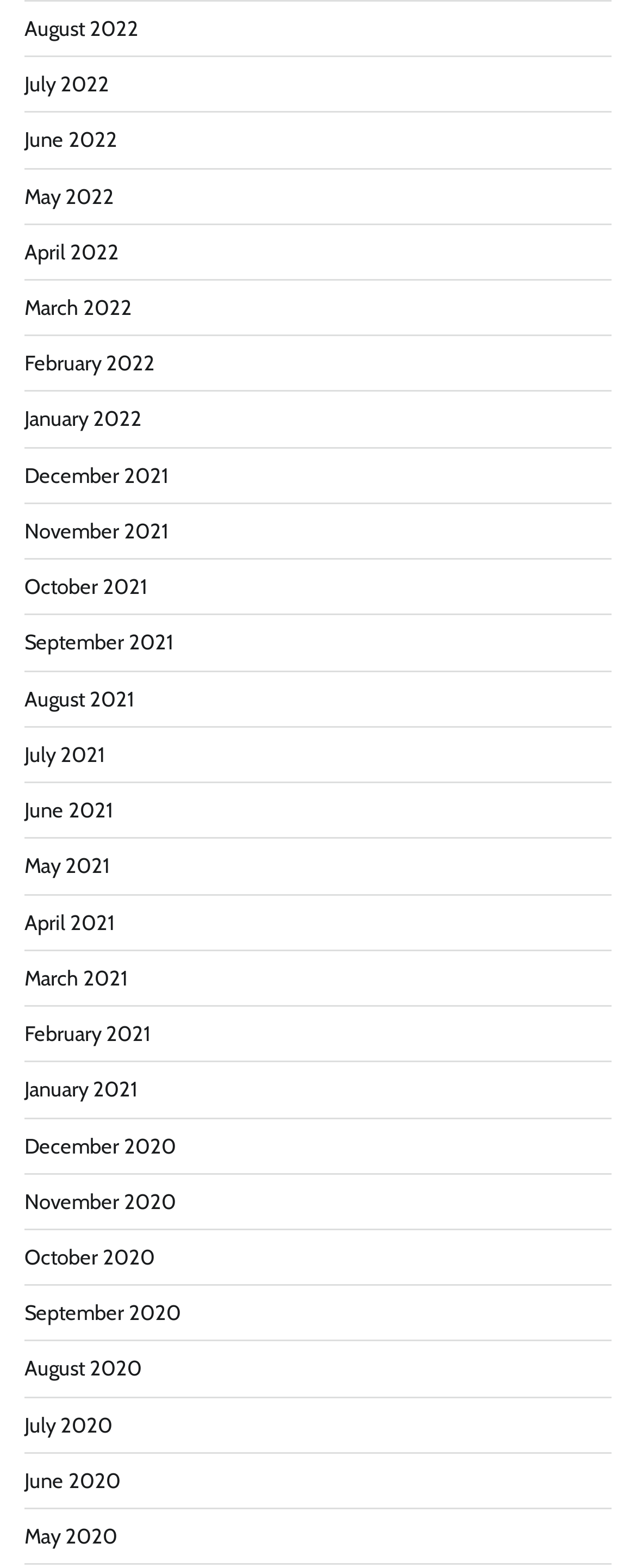Can you show the bounding box coordinates of the region to click on to complete the task described in the instruction: "Browse June 2020"?

[0.038, 0.936, 0.19, 0.952]